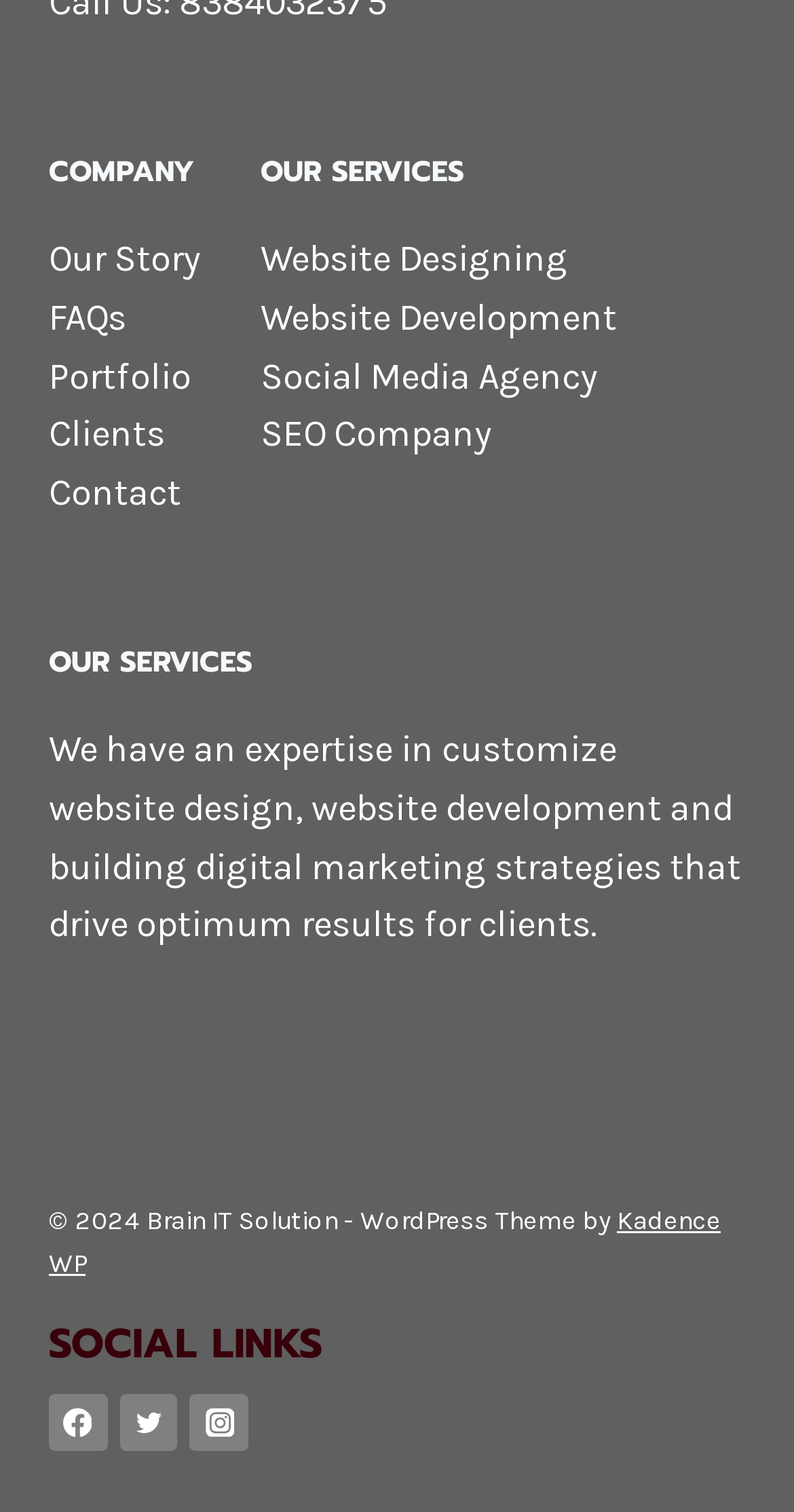Determine the bounding box coordinates for the clickable element to execute this instruction: "contact the company". Provide the coordinates as four float numbers between 0 and 1, i.e., [left, top, right, bottom].

[0.062, 0.311, 0.228, 0.341]